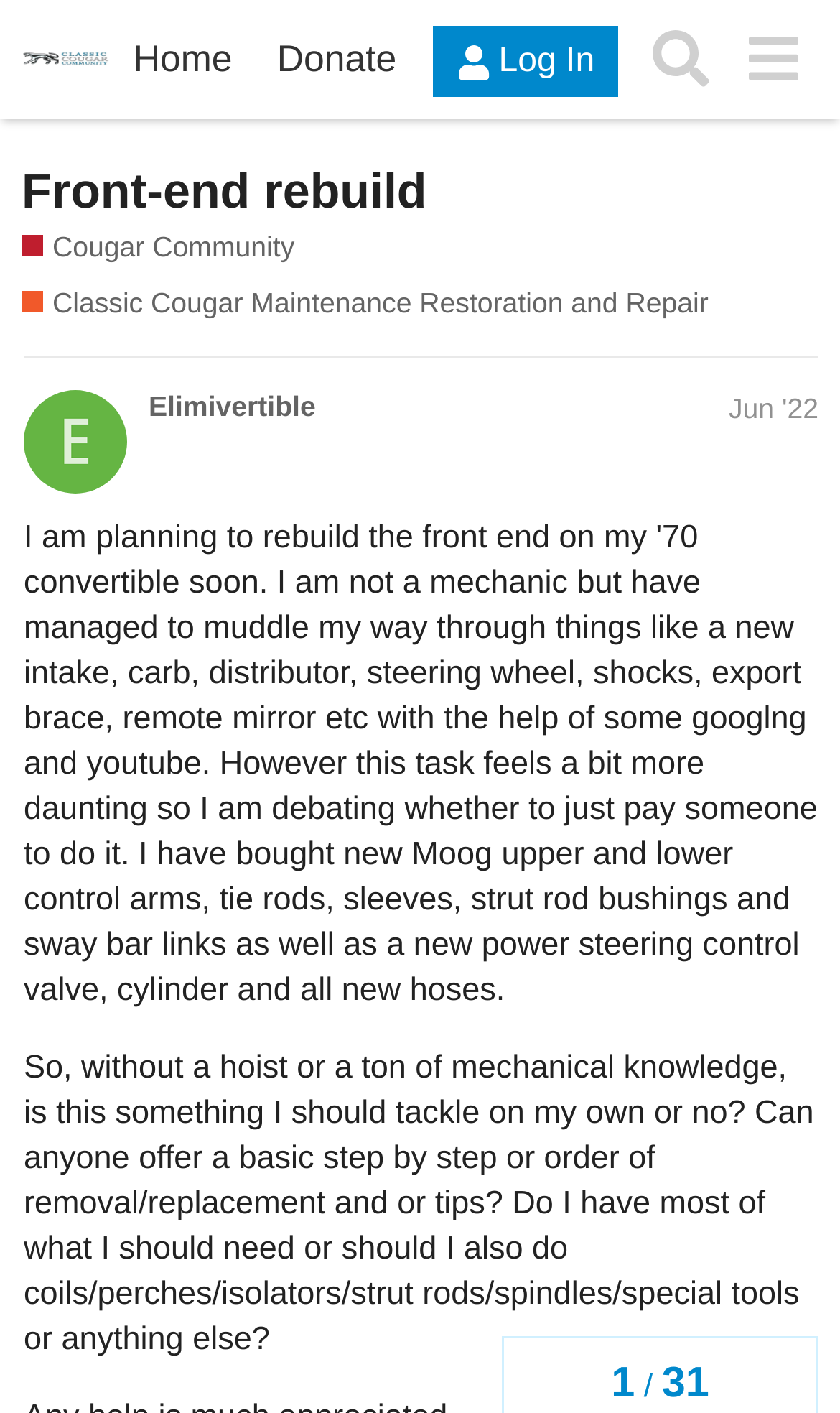Find the bounding box of the UI element described as: "Donate". The bounding box coordinates should be given as four float values between 0 and 1, i.e., [left, top, right, bottom].

[0.303, 0.017, 0.499, 0.066]